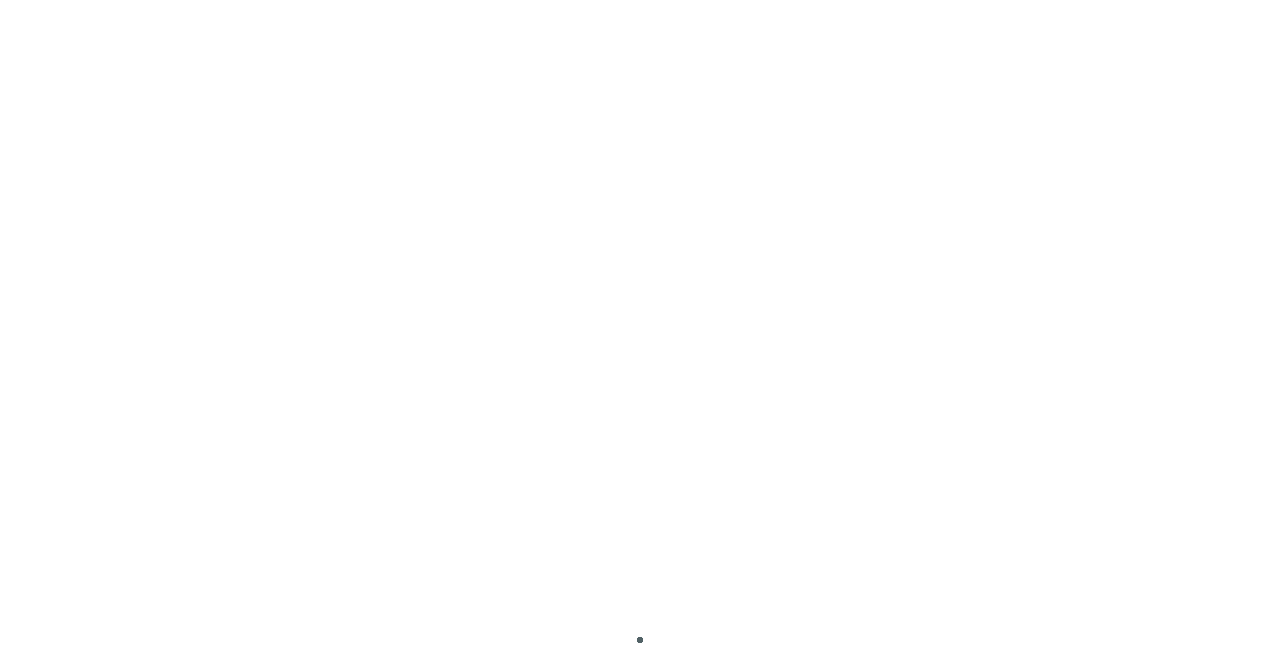Can you specify the bounding box coordinates for the region that should be clicked to fulfill this instruction: "Click the 'HOME' link".

[0.055, 0.244, 0.105, 0.281]